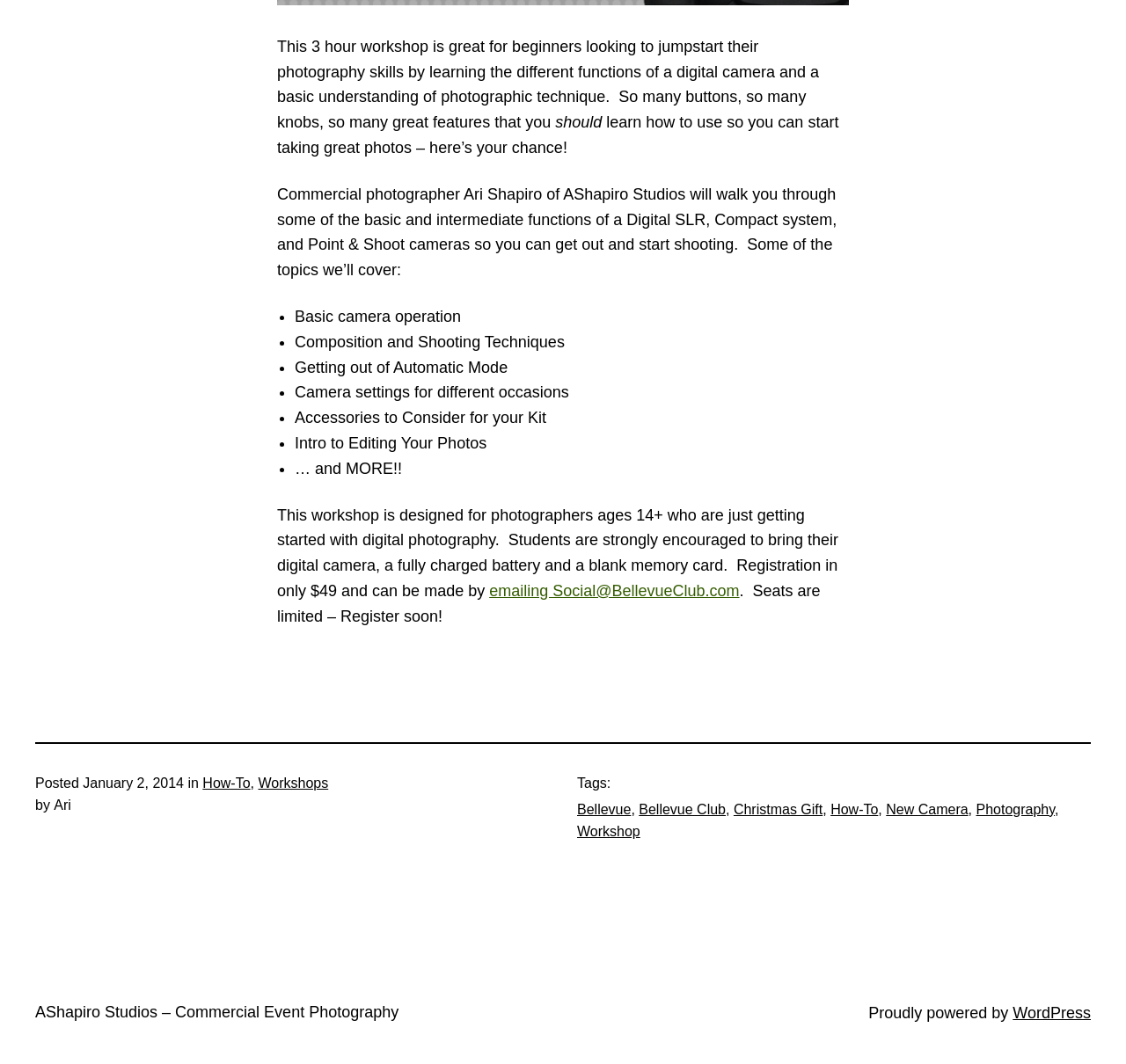Please identify the bounding box coordinates of the element I need to click to follow this instruction: "register for the workshop".

[0.435, 0.547, 0.657, 0.564]